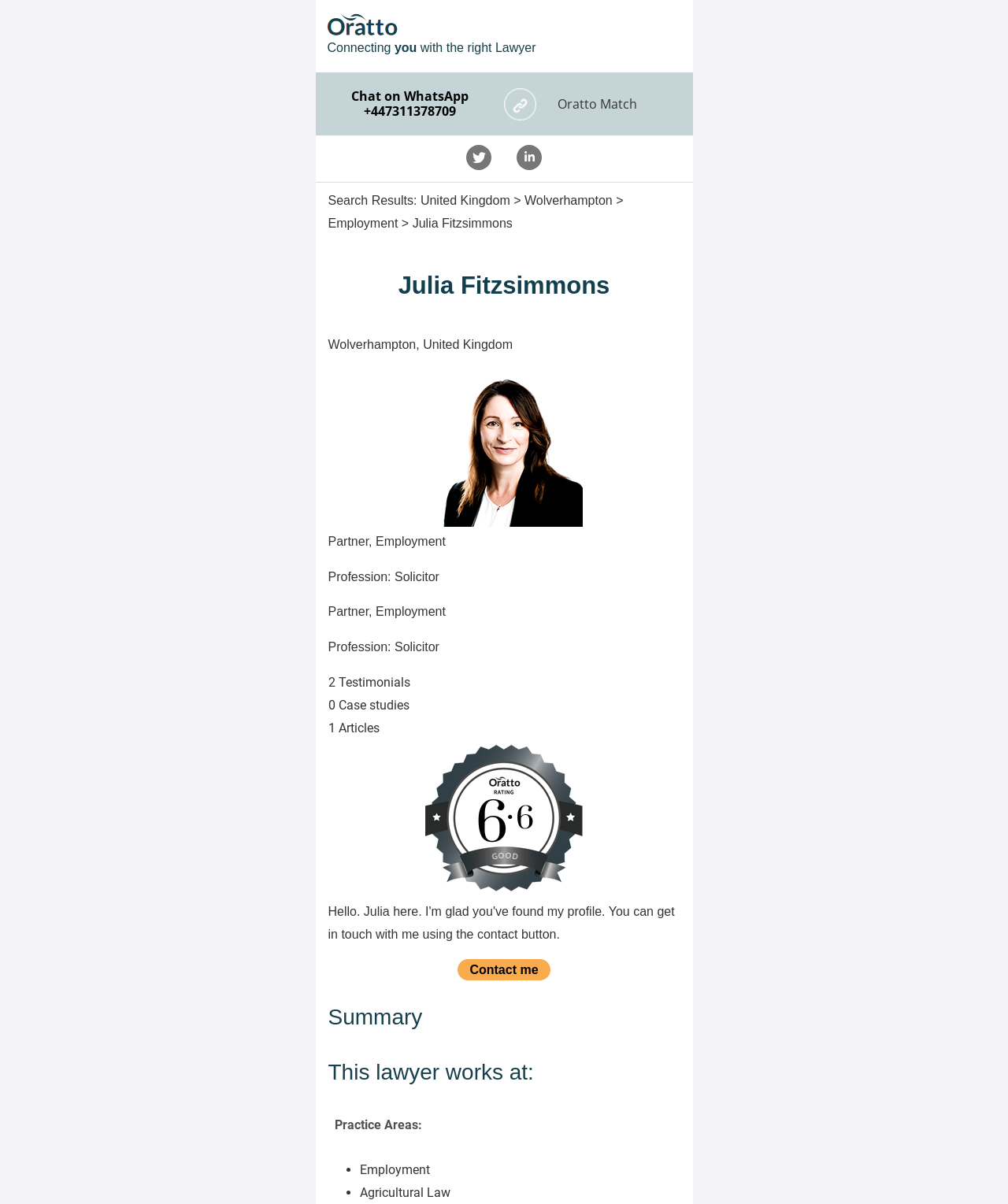Identify the bounding box coordinates of the area that should be clicked in order to complete the given instruction: "Contact Julia Fitzsimmons". The bounding box coordinates should be four float numbers between 0 and 1, i.e., [left, top, right, bottom].

[0.454, 0.797, 0.546, 0.814]